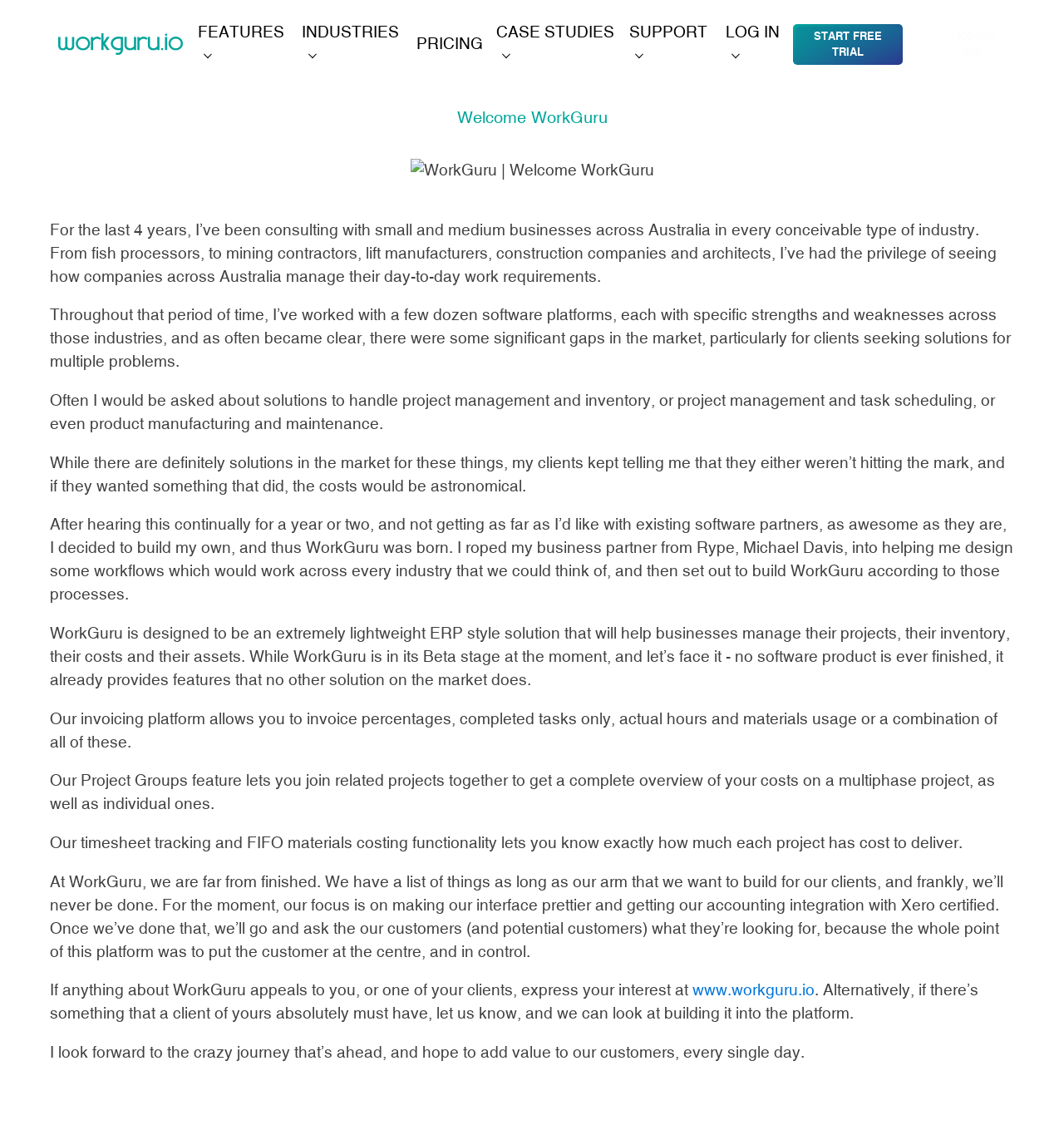What is the current stage of WorkGuru?
Answer the question with detailed information derived from the image.

The text mentions that 'WorkGuru is in its Beta stage at the moment, and let’s face it - no software product is ever finished'.